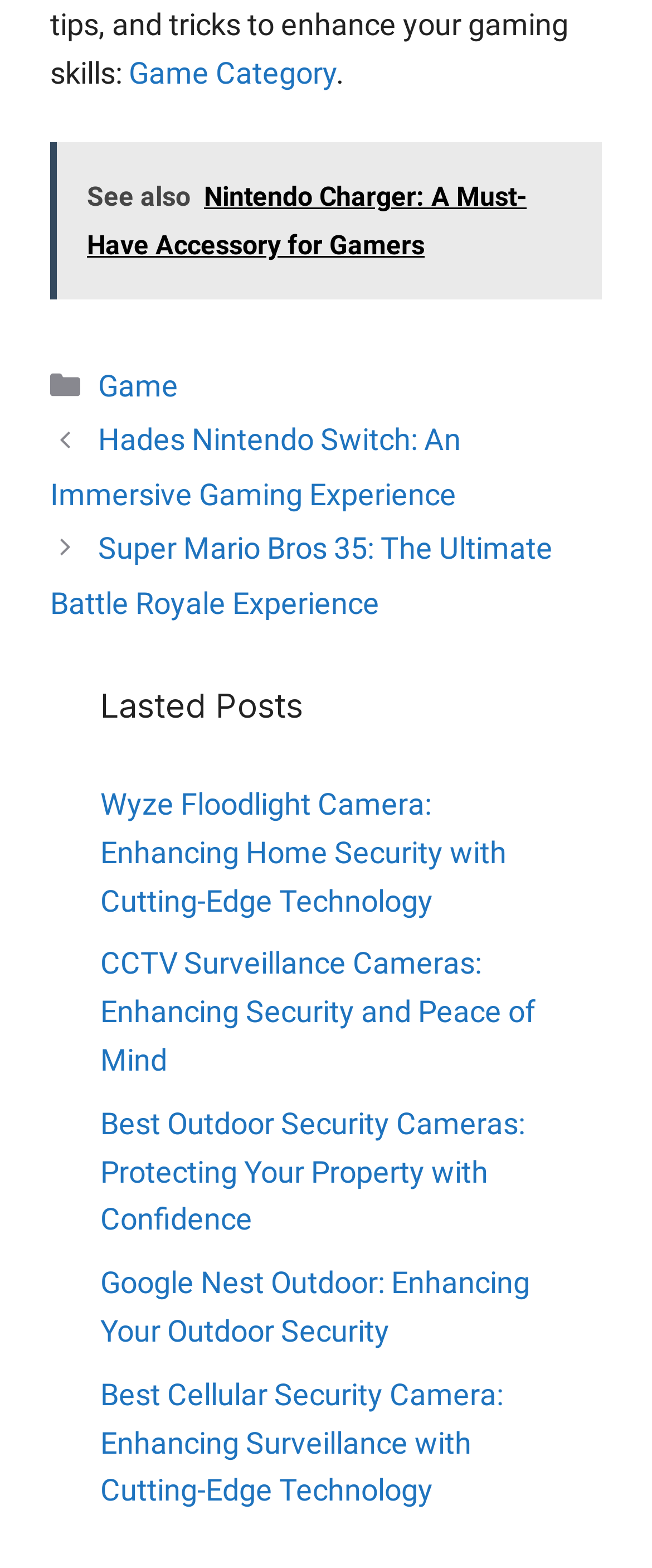Please determine the bounding box coordinates of the area that needs to be clicked to complete this task: 'View the last post about Wyze Floodlight Camera'. The coordinates must be four float numbers between 0 and 1, formatted as [left, top, right, bottom].

[0.154, 0.501, 0.777, 0.585]